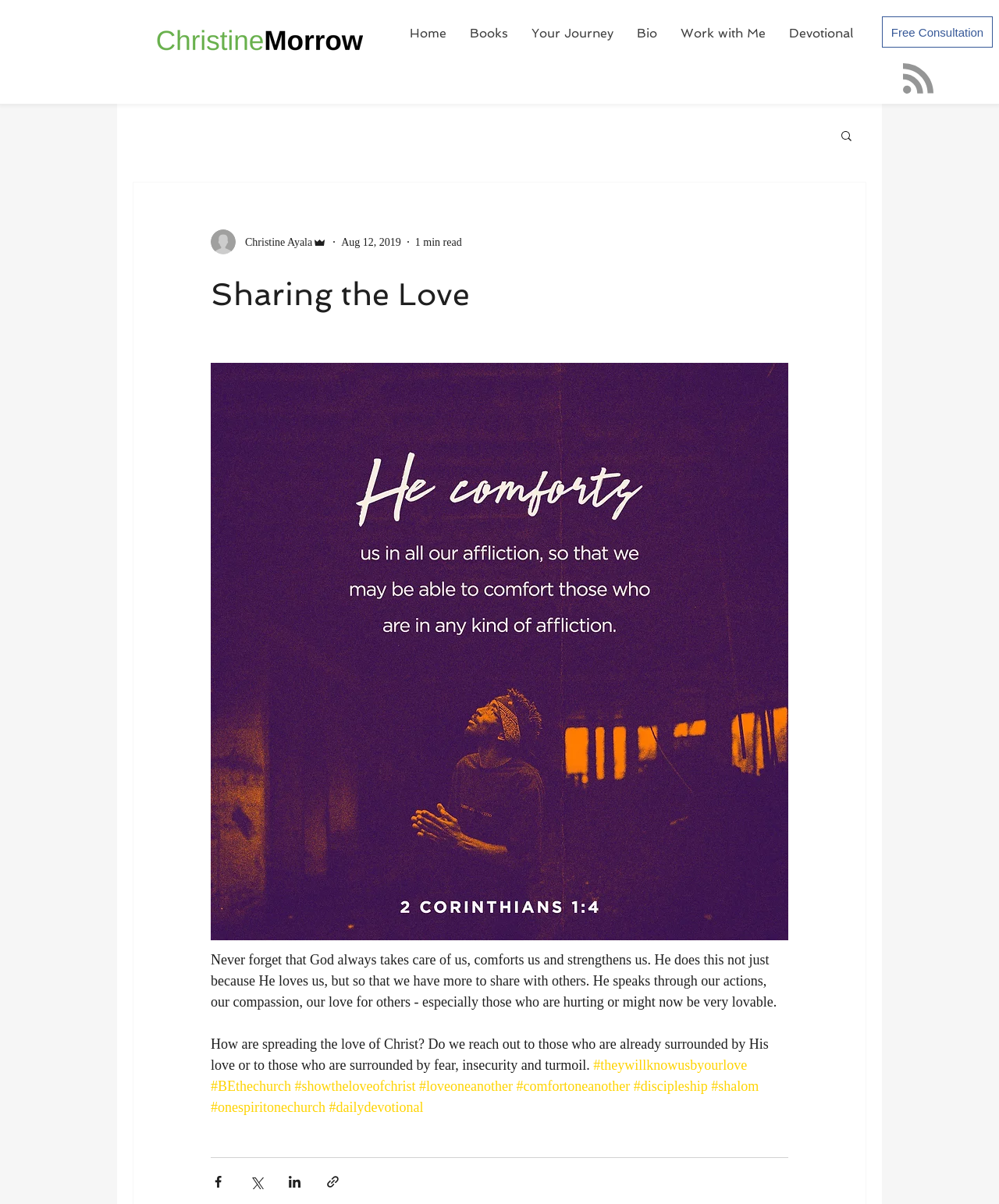Give a concise answer using only one word or phrase for this question:
What is the purpose of the 'Free Consultation' link?

To schedule a consultation